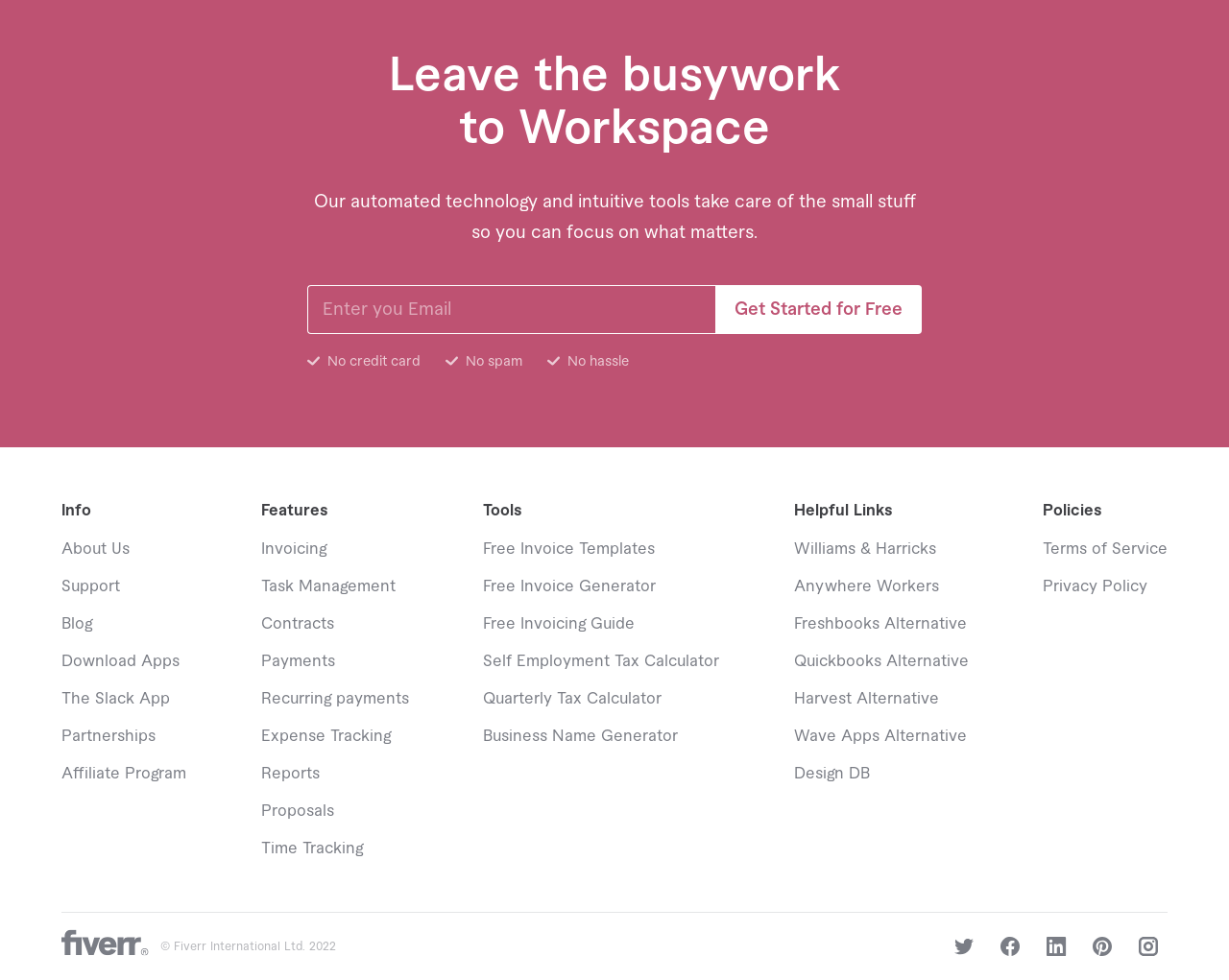Locate the UI element that matches the description The Slack App in the webpage screenshot. Return the bounding box coordinates in the format (top-left x, top-left y, bottom-right x, bottom-right y), with values ranging from 0 to 1.

[0.05, 0.705, 0.138, 0.721]